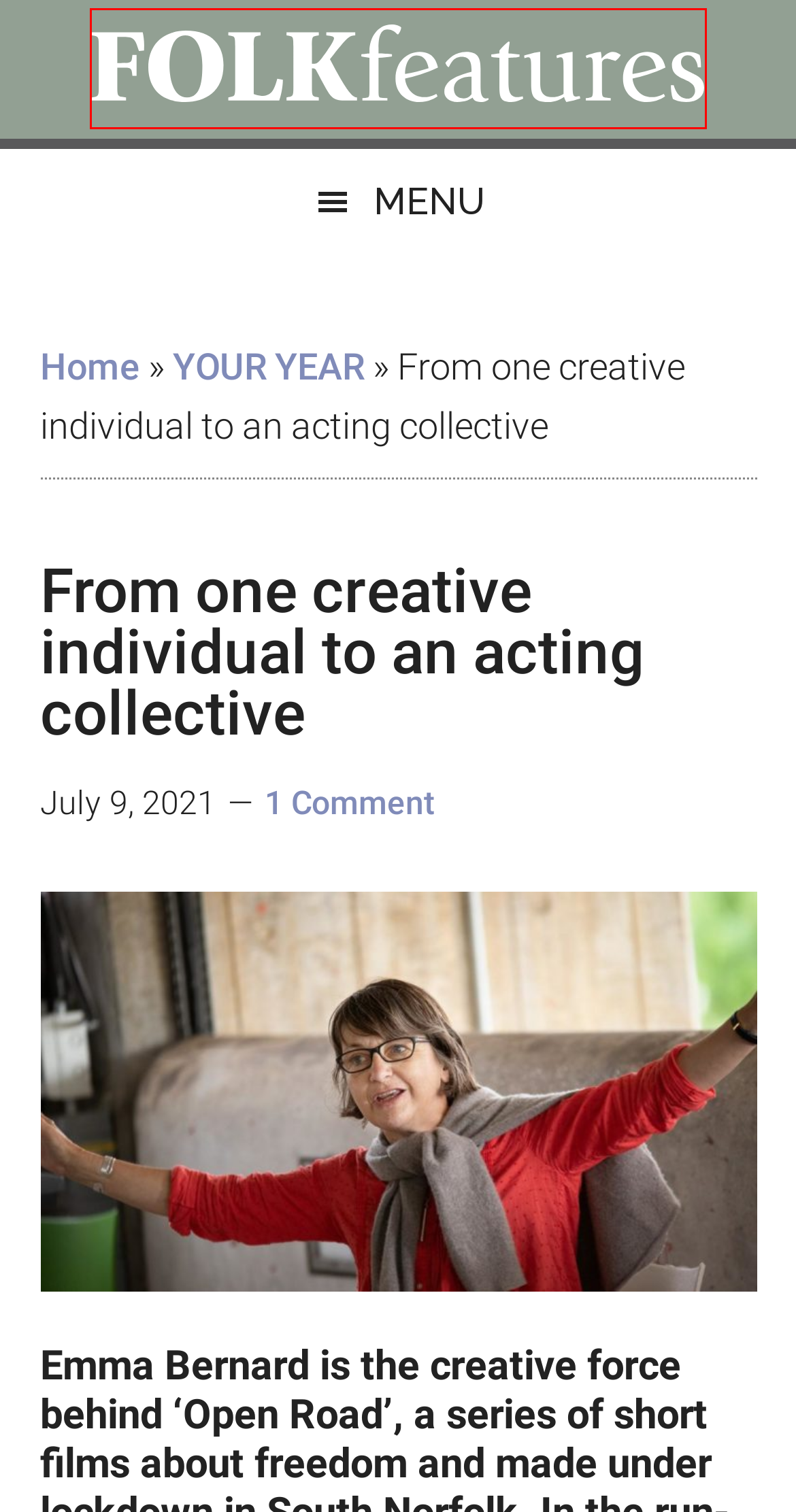Review the screenshot of a webpage which includes a red bounding box around an element. Select the description that best fits the new webpage once the element in the bounding box is clicked. Here are the candidates:
A. Privacy Policy - Folk Features
B. The science behind our skin care - Folk Features
C. Growing a compassionate garden group - Folk Features
D. Cookie Policy - Folk Features
E. Meet Michelle Howard, menopause yoga teacher - and new key partner - Folk Features
F. Uplifting Stories for Norfolk and Suffolk from Folk Features
G. YOUR YEAR Archives - Folk Features
H. Contact - Folk Features

F